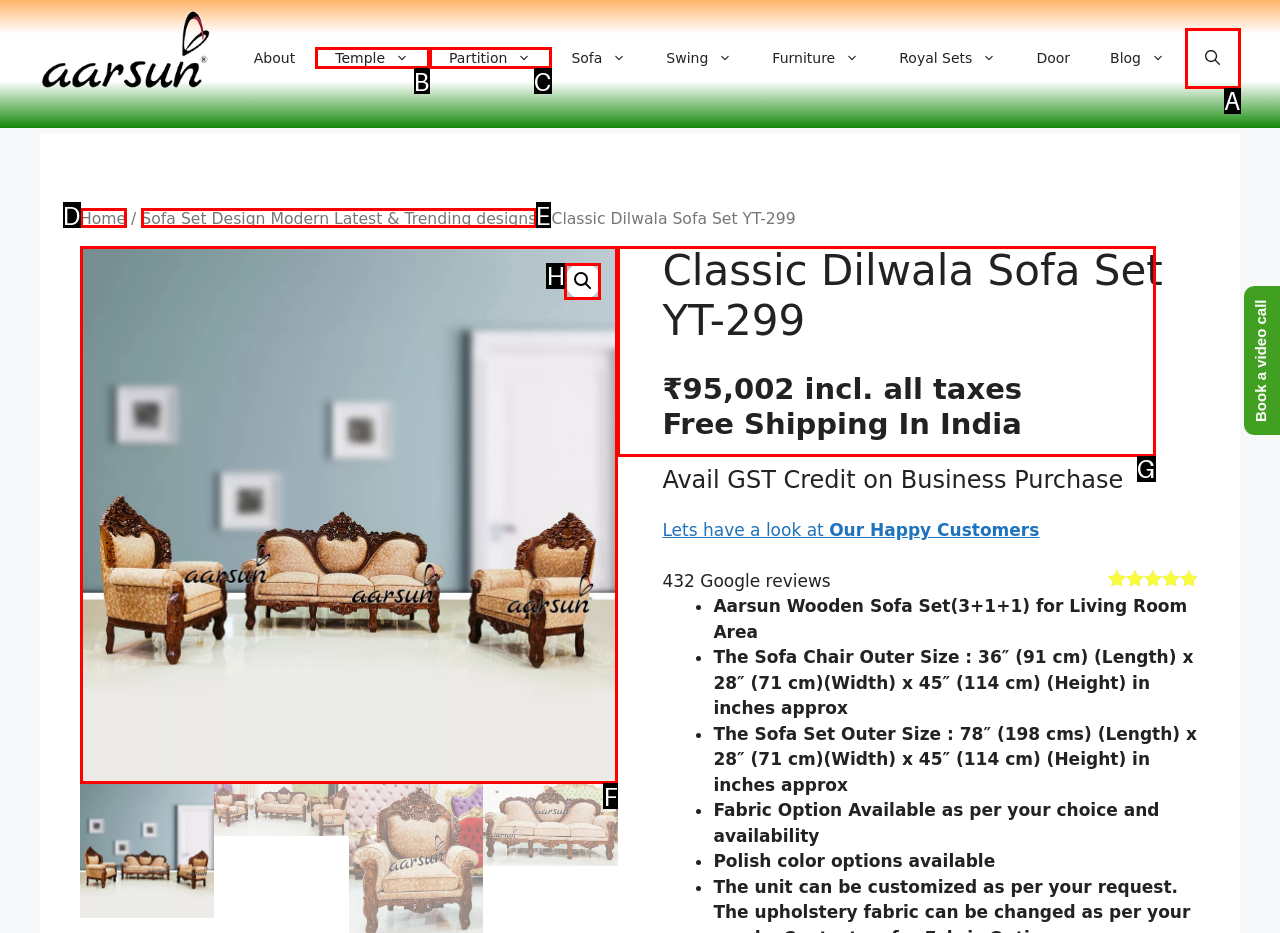Given the description: Temple, choose the HTML element that matches it. Indicate your answer with the letter of the option.

B